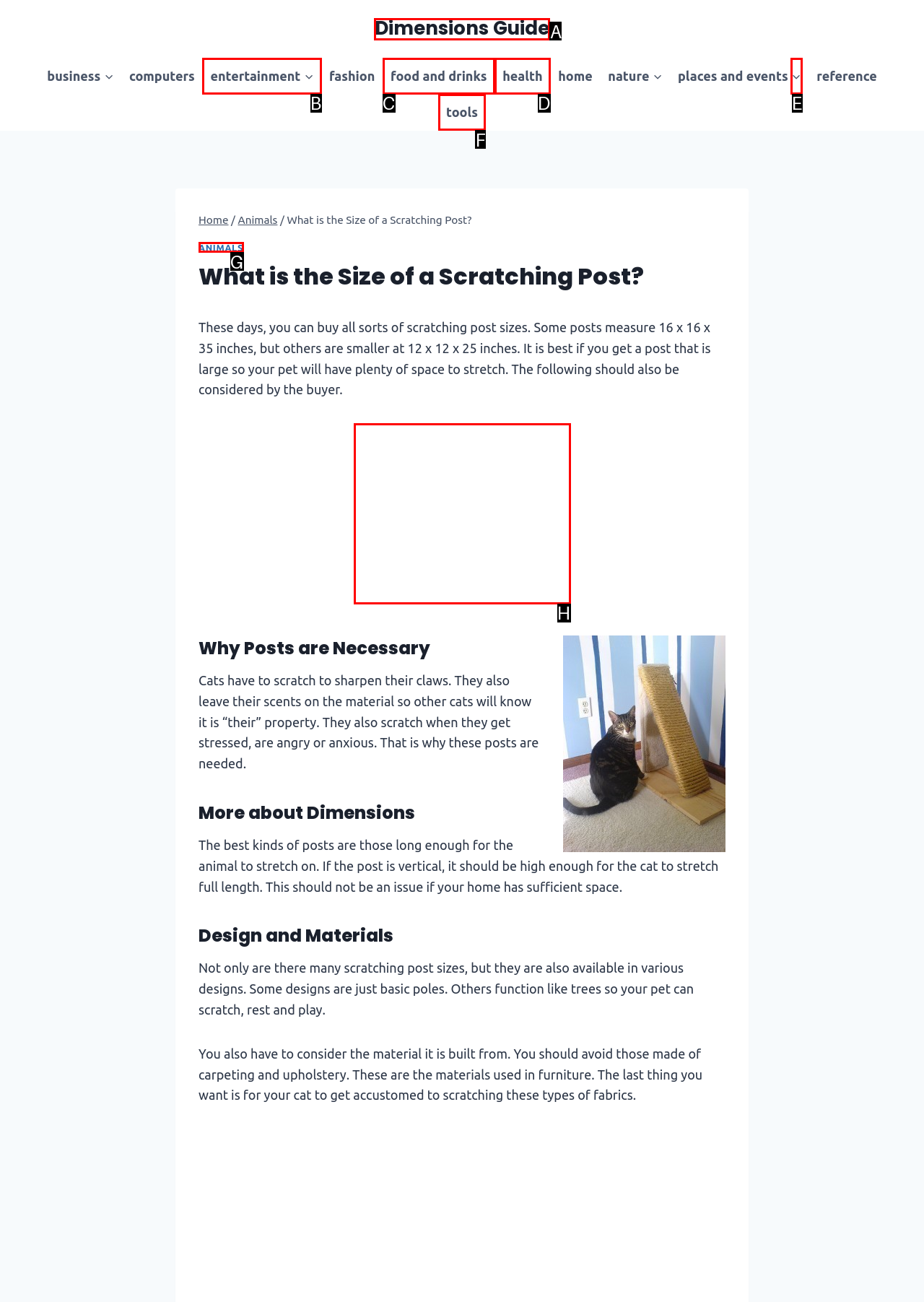Choose the HTML element that needs to be clicked for the given task: Click on the 'Dimensions Guide' link Respond by giving the letter of the chosen option.

A